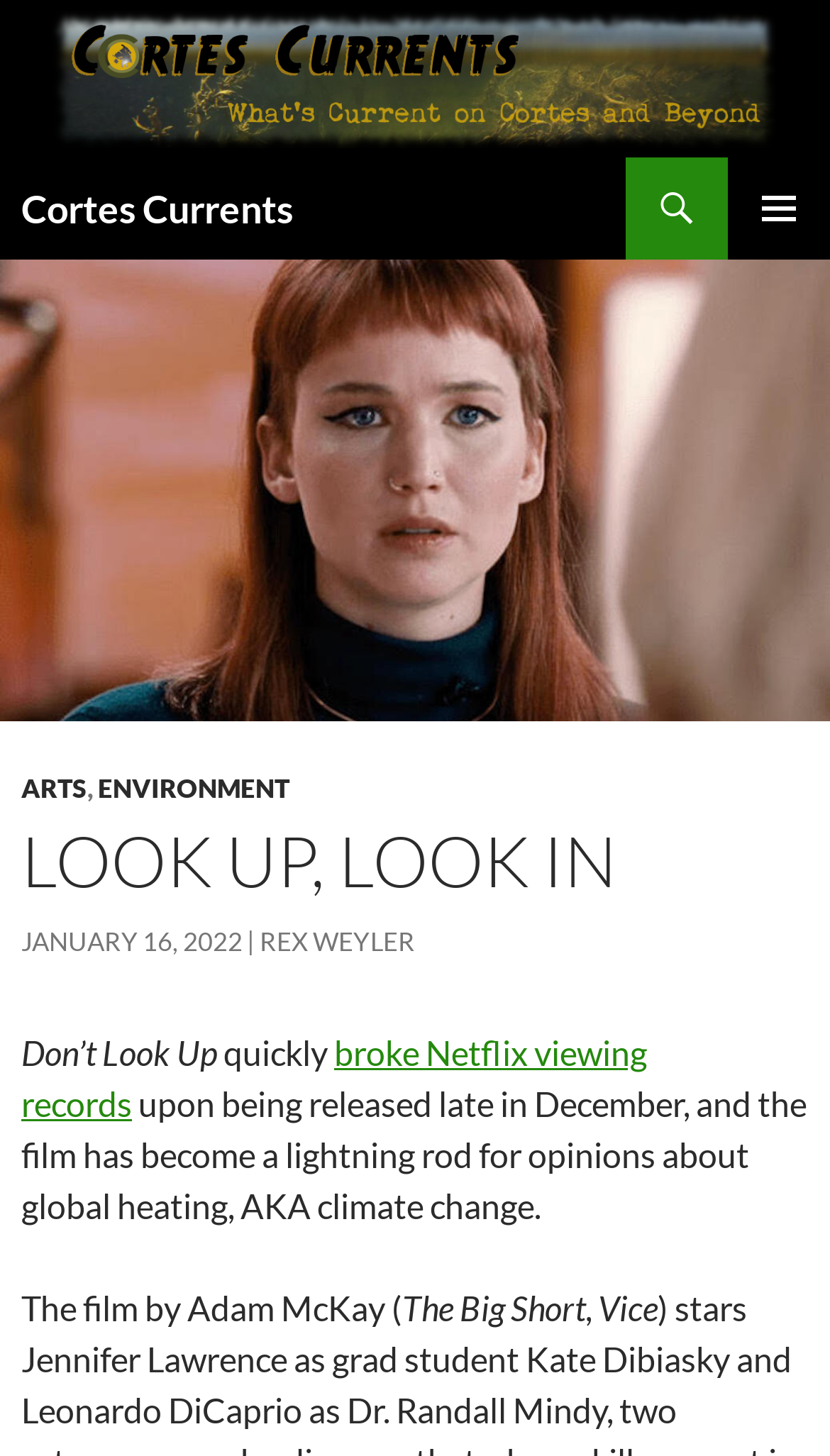Using the description: "Primary Menu", determine the UI element's bounding box coordinates. Ensure the coordinates are in the format of four float numbers between 0 and 1, i.e., [left, top, right, bottom].

[0.877, 0.109, 1.0, 0.179]